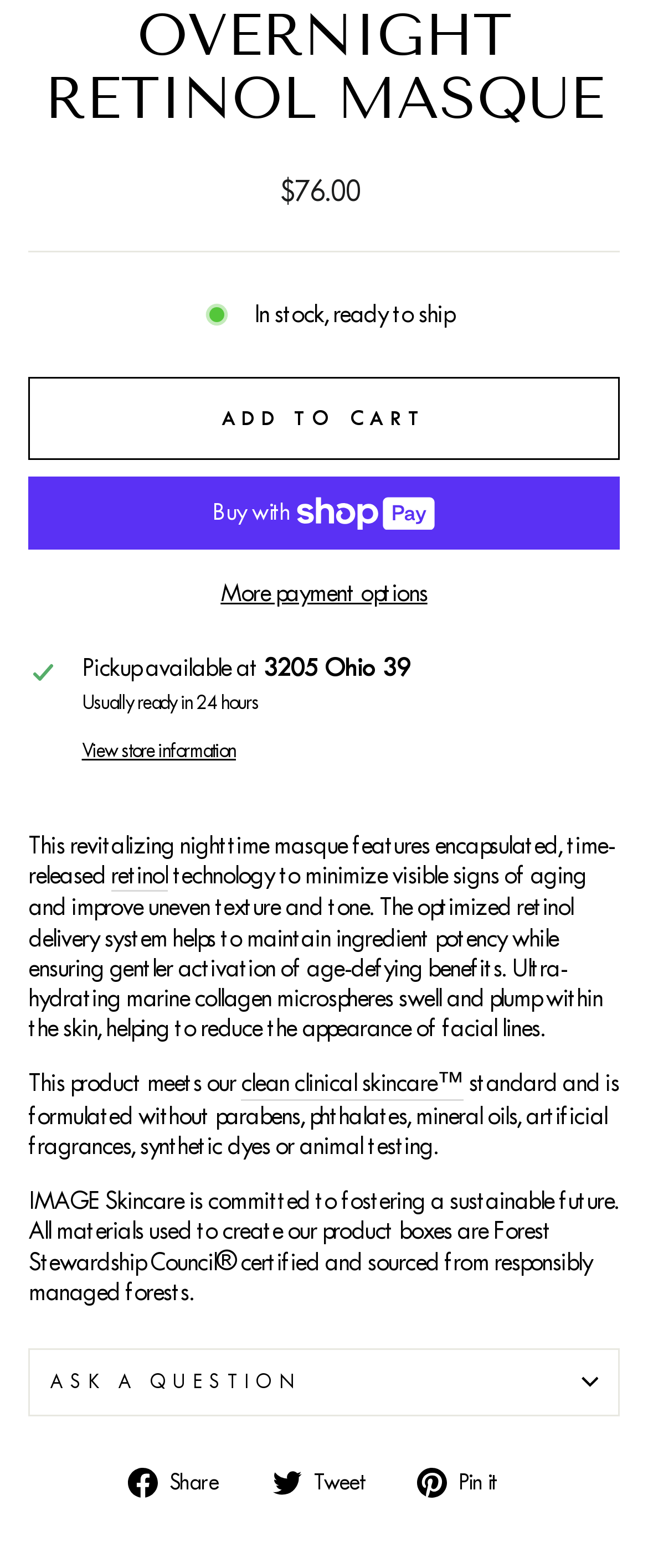Identify the bounding box coordinates for the element you need to click to achieve the following task: "View store information". The coordinates must be four float values ranging from 0 to 1, formatted as [left, top, right, bottom].

[0.126, 0.472, 0.948, 0.487]